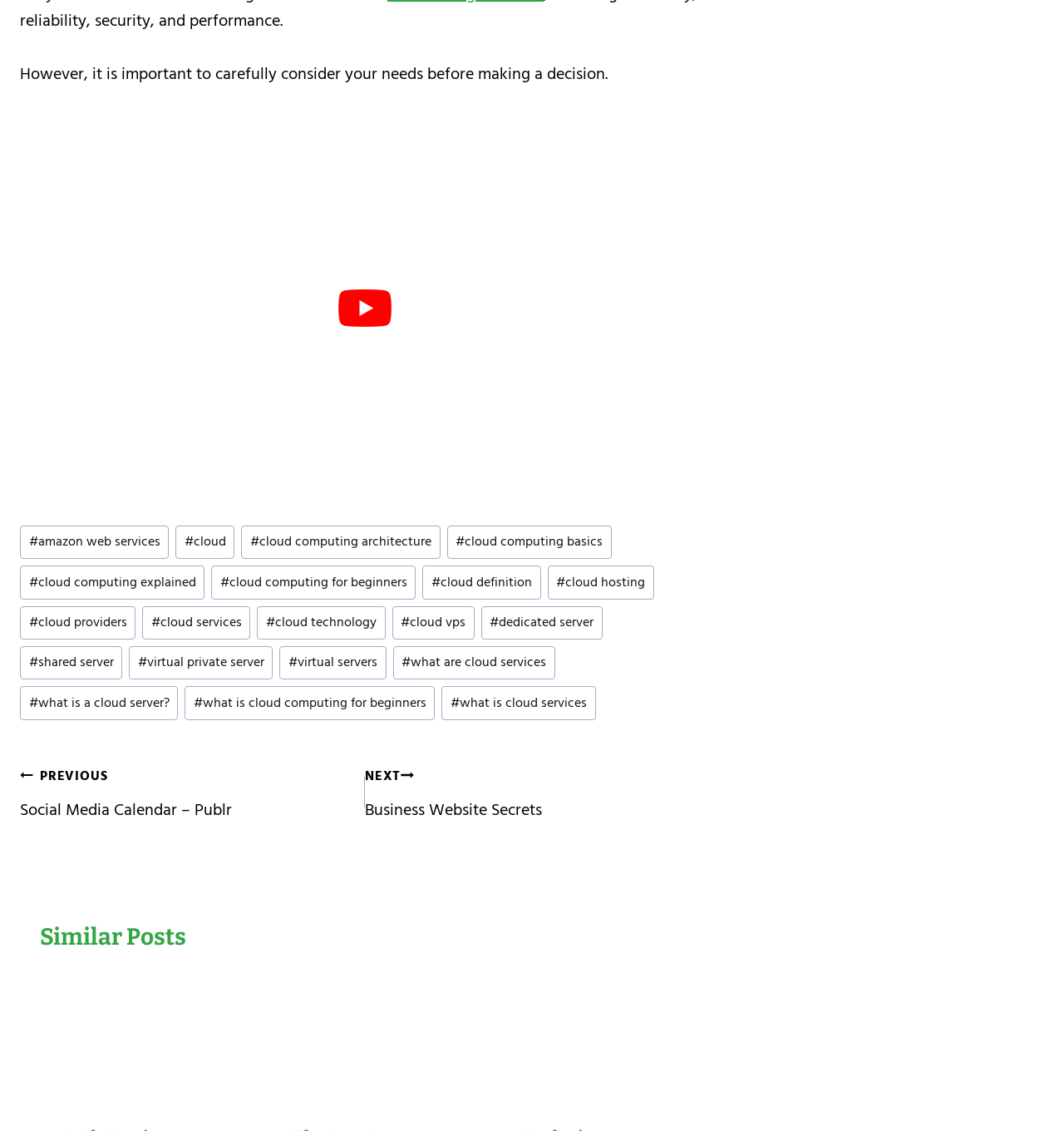Using the format (top-left x, top-left y, bottom-right x, bottom-right y), provide the bounding box coordinates for the described UI element. All values should be floating point numbers between 0 and 1: #what are cloud services

[0.369, 0.571, 0.522, 0.601]